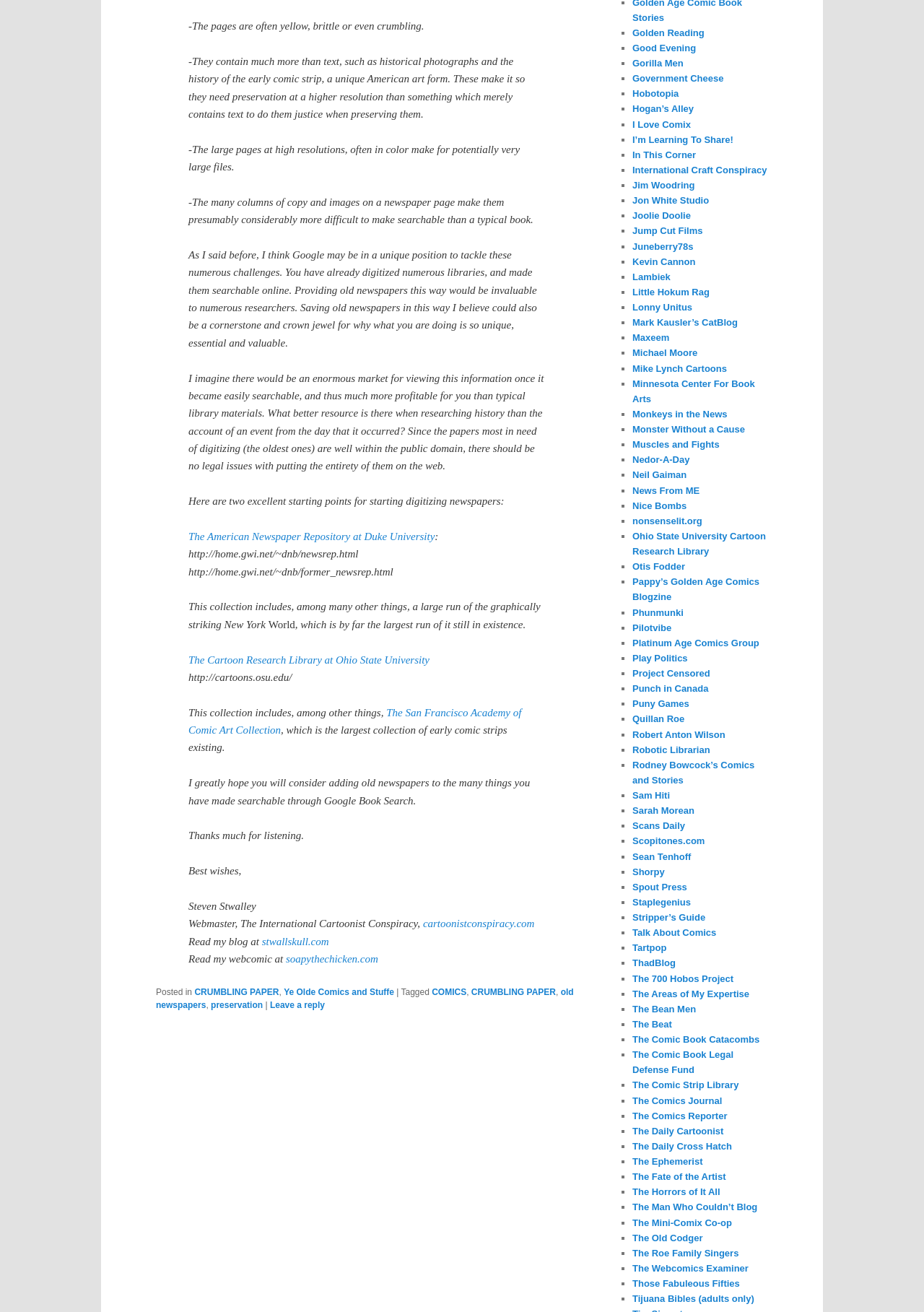Please give a concise answer to this question using a single word or phrase: 
What is the name of the collection at Ohio State University?

Cartoon Research Library